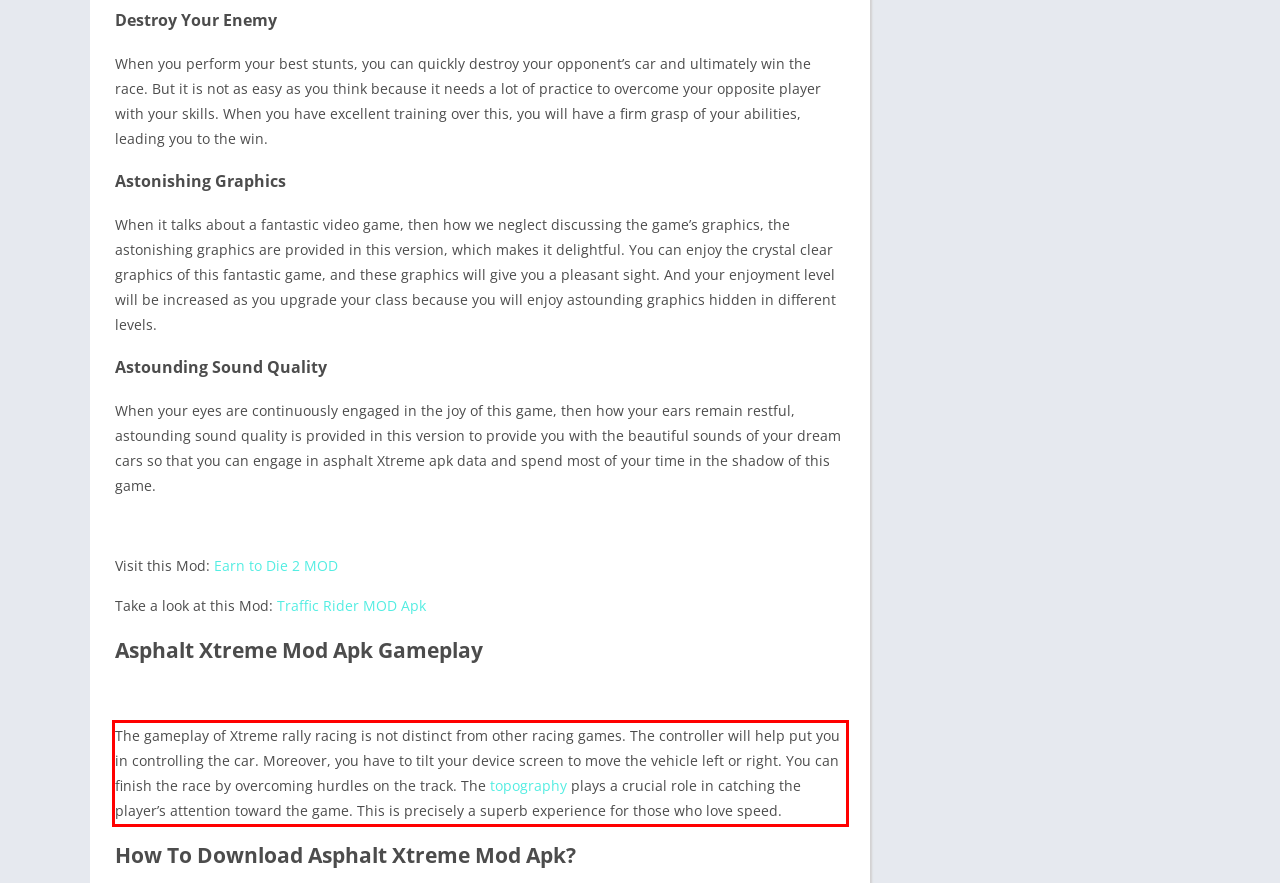Observe the screenshot of the webpage that includes a red rectangle bounding box. Conduct OCR on the content inside this red bounding box and generate the text.

The gameplay of Xtreme rally racing is not distinct from other racing games. The controller will help put you in controlling the car. Moreover, you have to tilt your device screen to move the vehicle left or right. You can finish the race by overcoming hurdles on the track. The topography plays a crucial role in catching the player’s attention toward the game. This is precisely a superb experience for those who love speed.